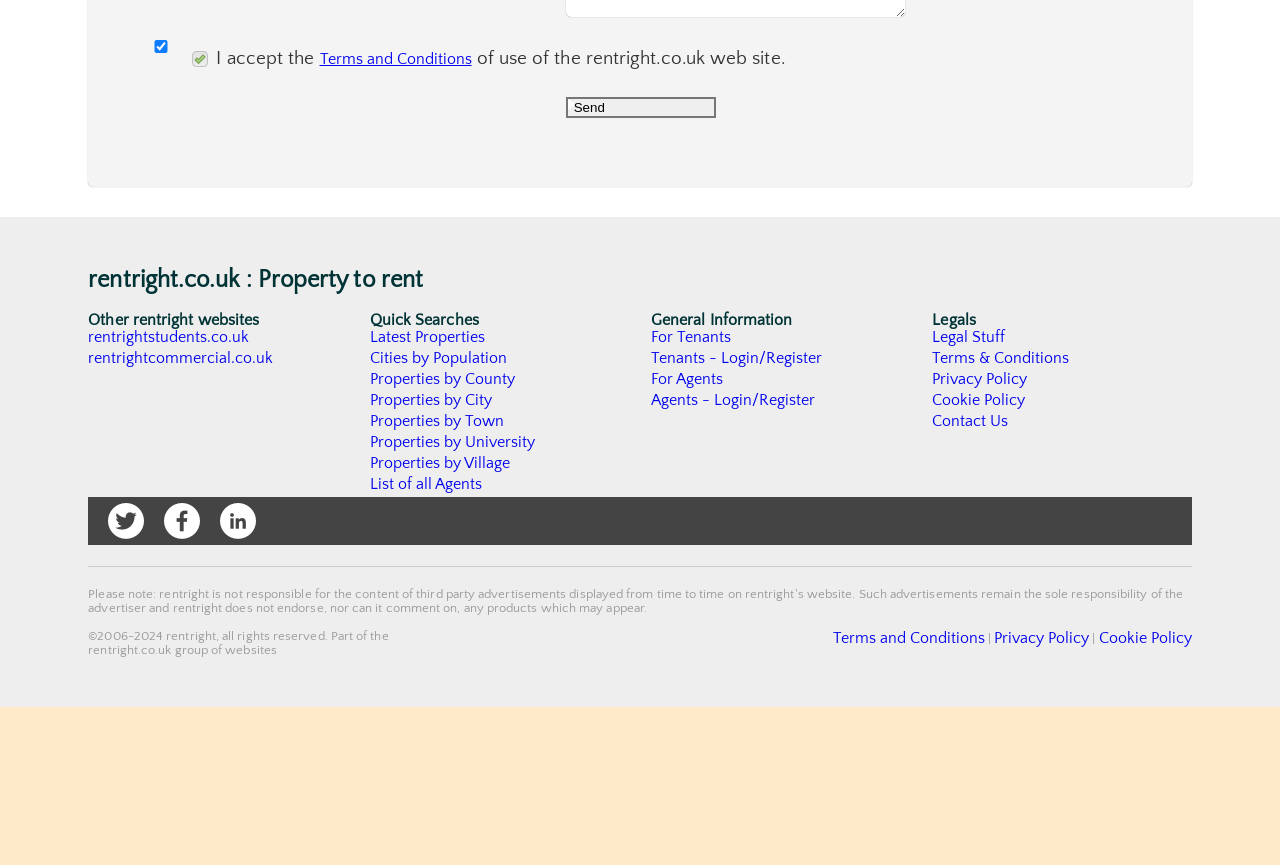Please provide the bounding box coordinates for the element that needs to be clicked to perform the following instruction: "Send the form". The coordinates should be given as four float numbers between 0 and 1, i.e., [left, top, right, bottom].

[0.442, 0.294, 0.559, 0.343]